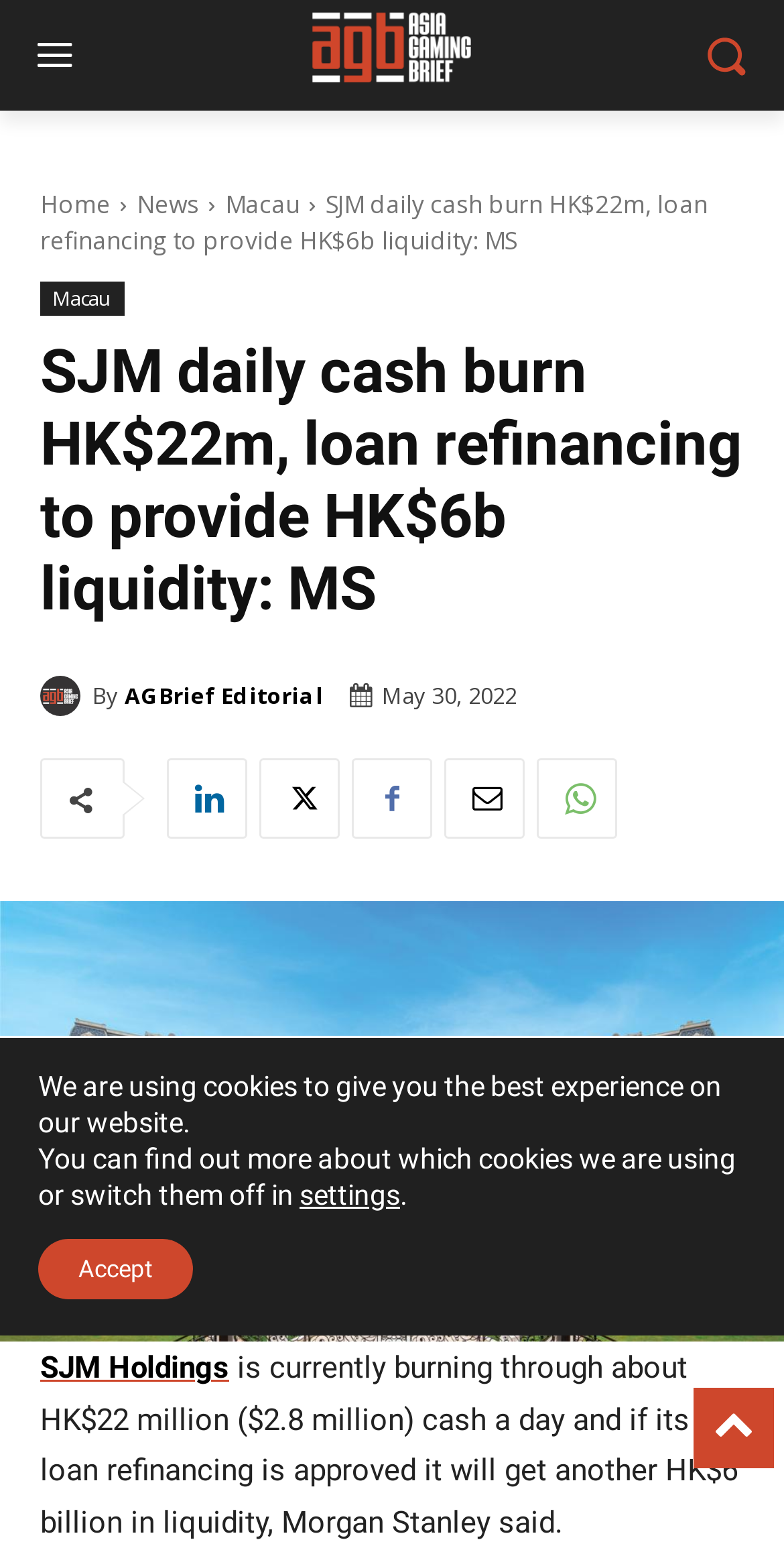Provide your answer to the question using just one word or phrase: When was the article published?

May 30, 2022